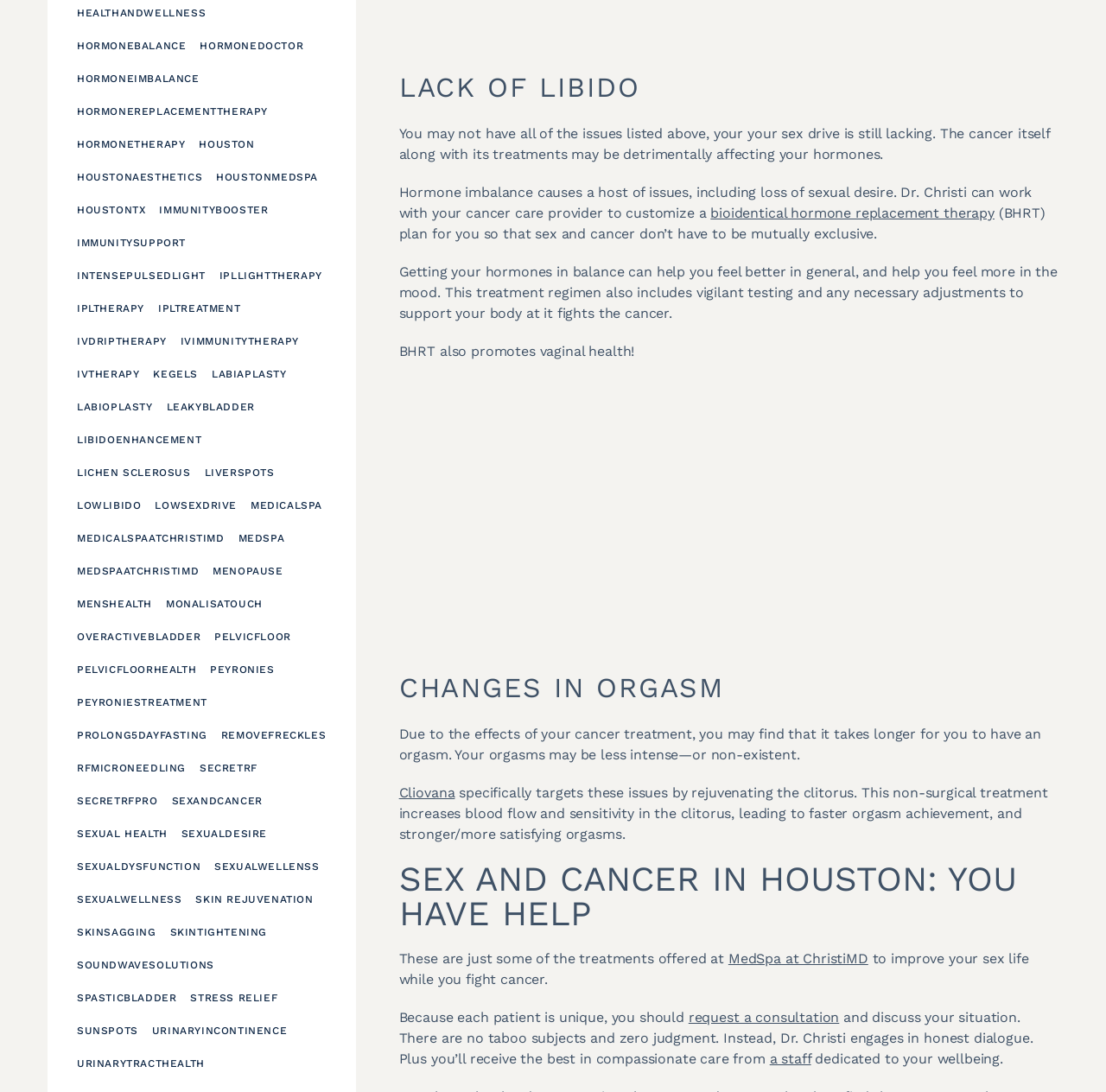Identify the bounding box coordinates of the section that should be clicked to achieve the task described: "Watch the YouTube video about hormone replacement therapy".

[0.361, 0.348, 0.798, 0.597]